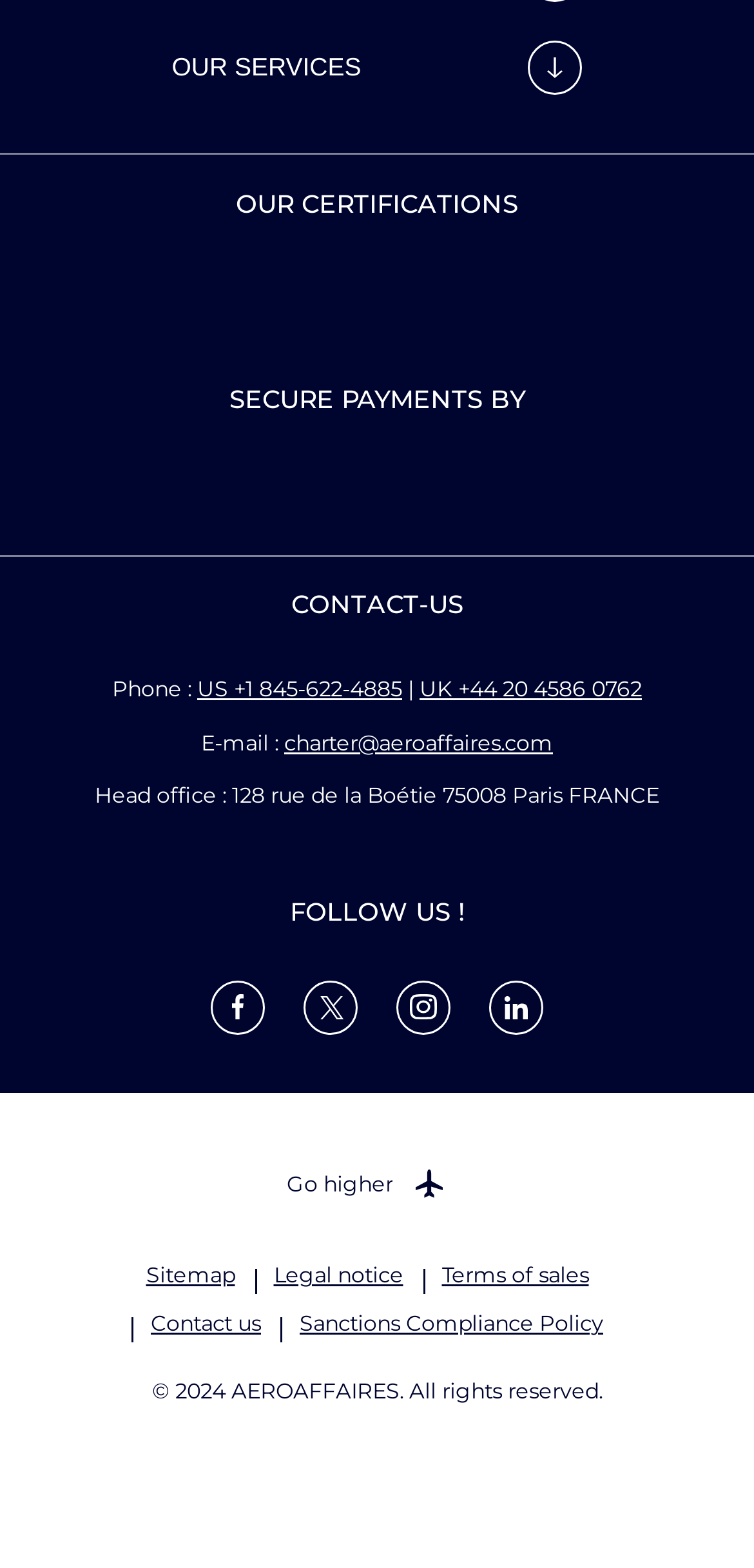Pinpoint the bounding box coordinates of the area that must be clicked to complete this instruction: "Send an email to charter@aeroaffaires.com".

[0.377, 0.465, 0.733, 0.482]